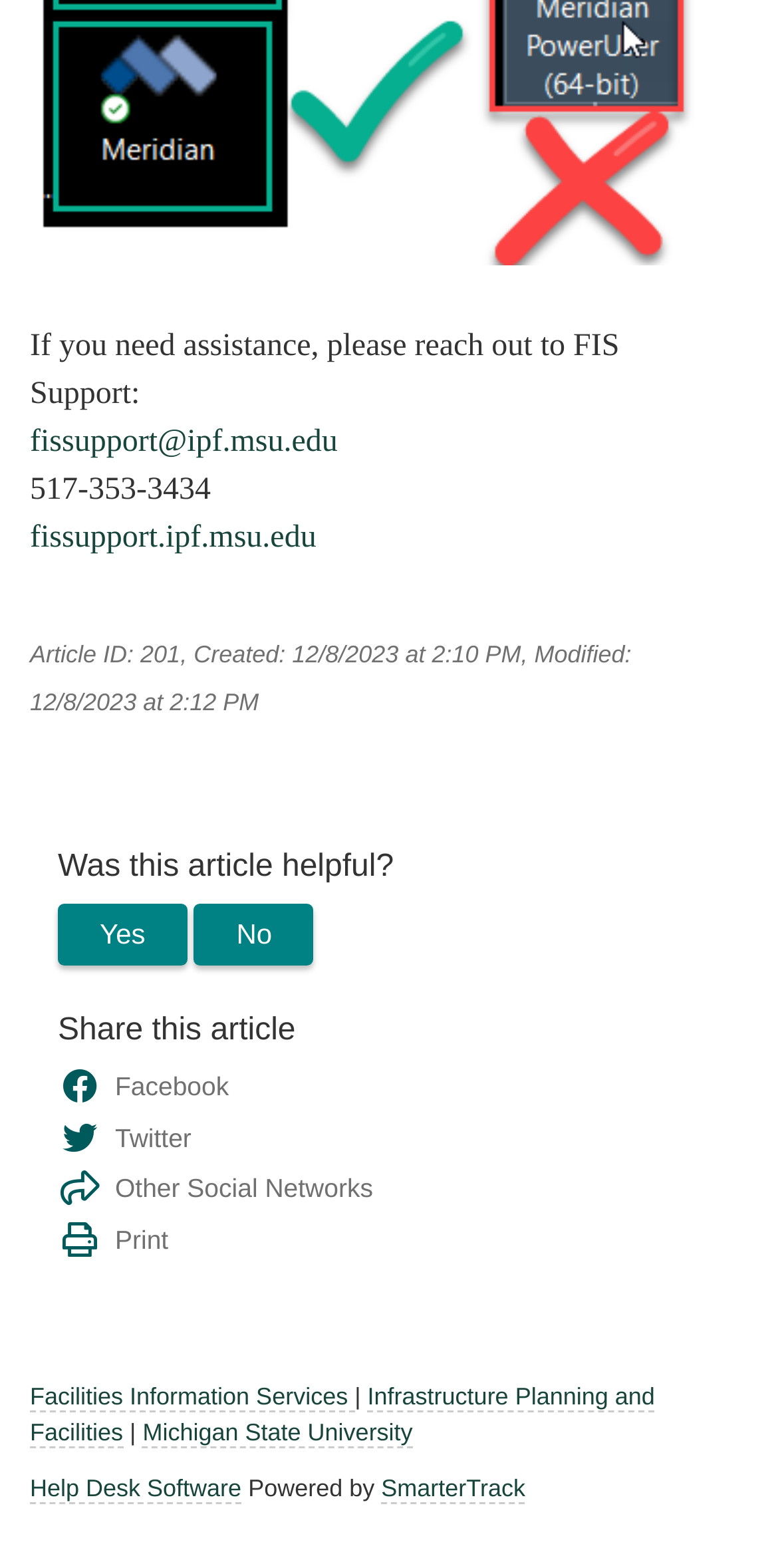Identify the bounding box coordinates of the region that should be clicked to execute the following instruction: "Rate this article as helpful".

[0.074, 0.576, 0.241, 0.616]